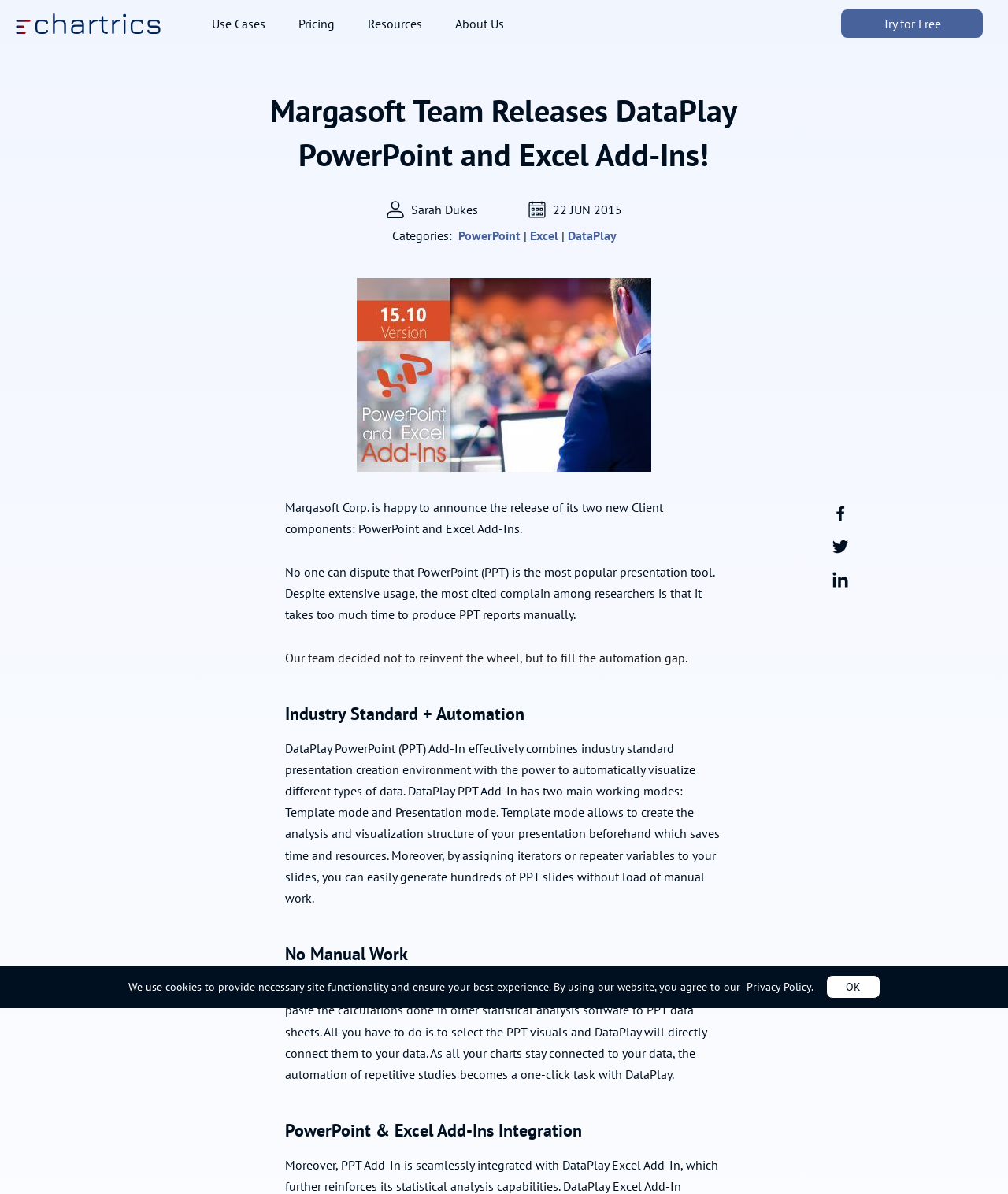Please specify the bounding box coordinates of the region to click in order to perform the following instruction: "Click the 'Try for Free' button".

[0.834, 0.008, 0.975, 0.032]